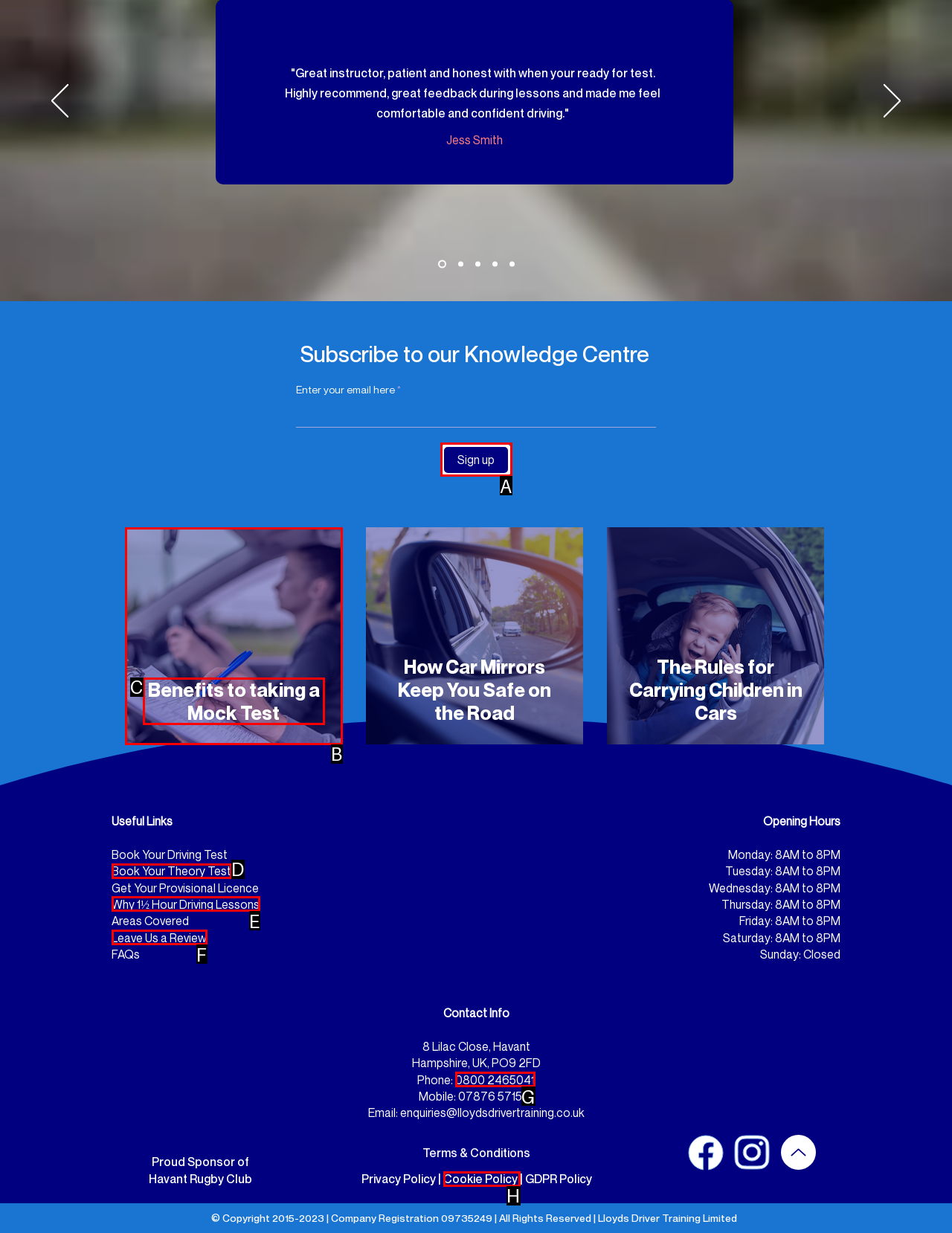Choose the option that best matches the element: Book Your Theory Test
Respond with the letter of the correct option.

D